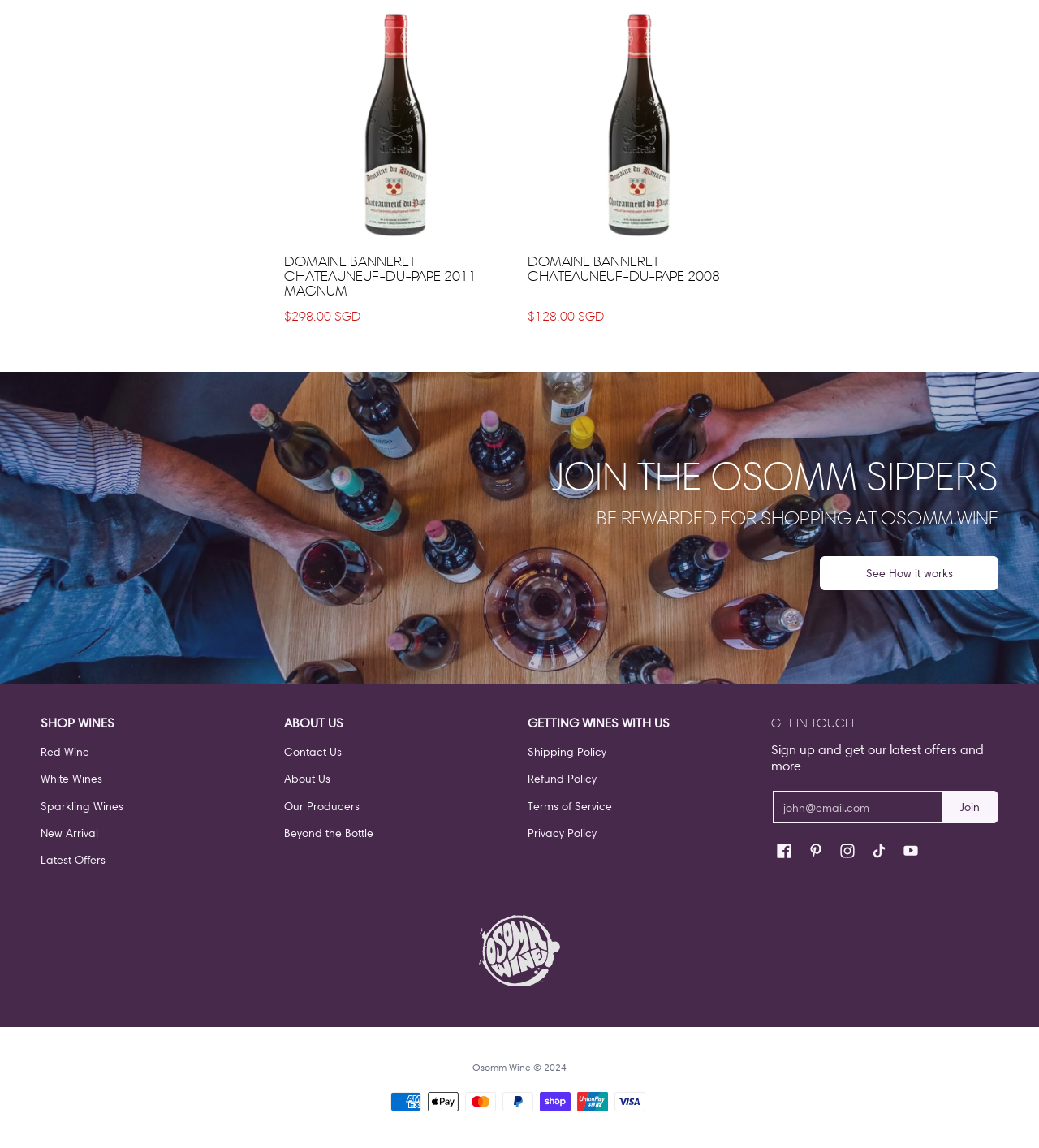What payment methods are accepted on Osomm Wine?
Please use the image to provide a one-word or short phrase answer.

Multiple payment methods